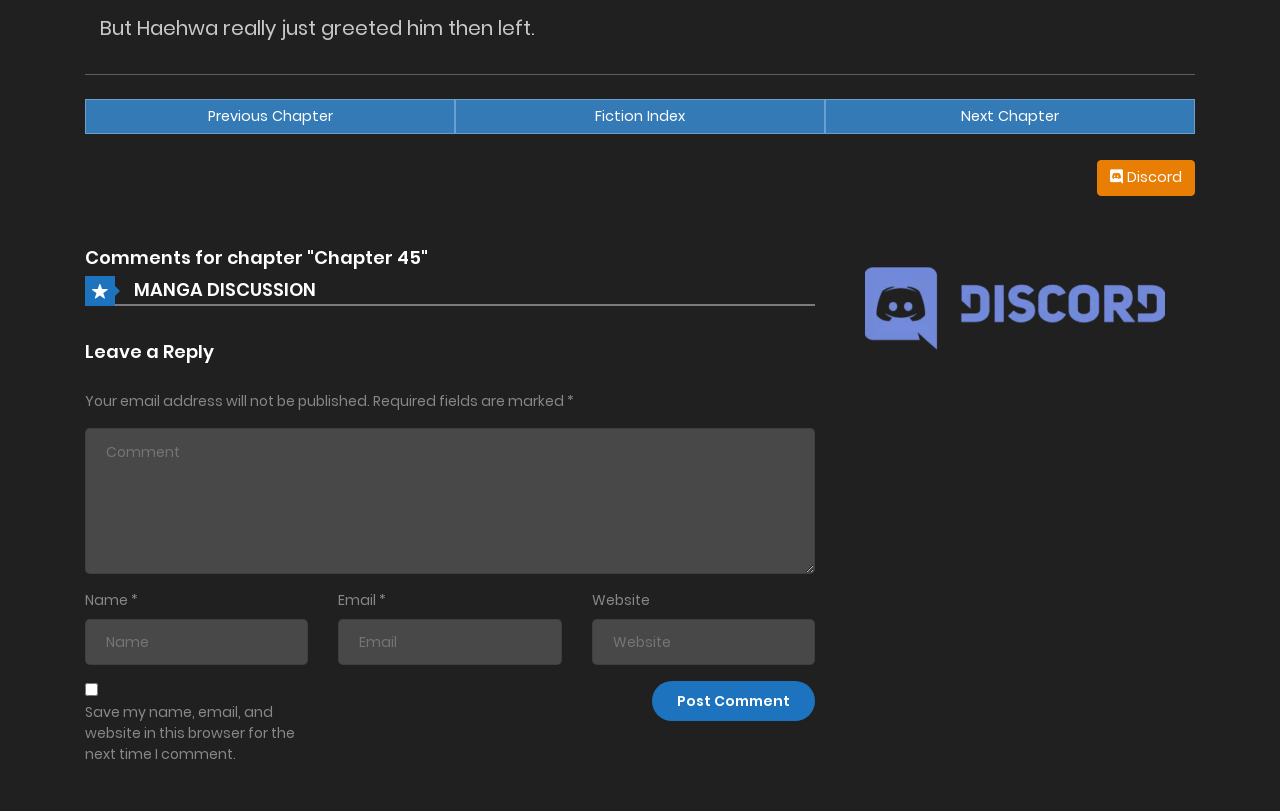Respond to the question below with a single word or phrase:
What are the three options to navigate in the fiction section?

Previous Chapter, Fiction Index, Next Chapter